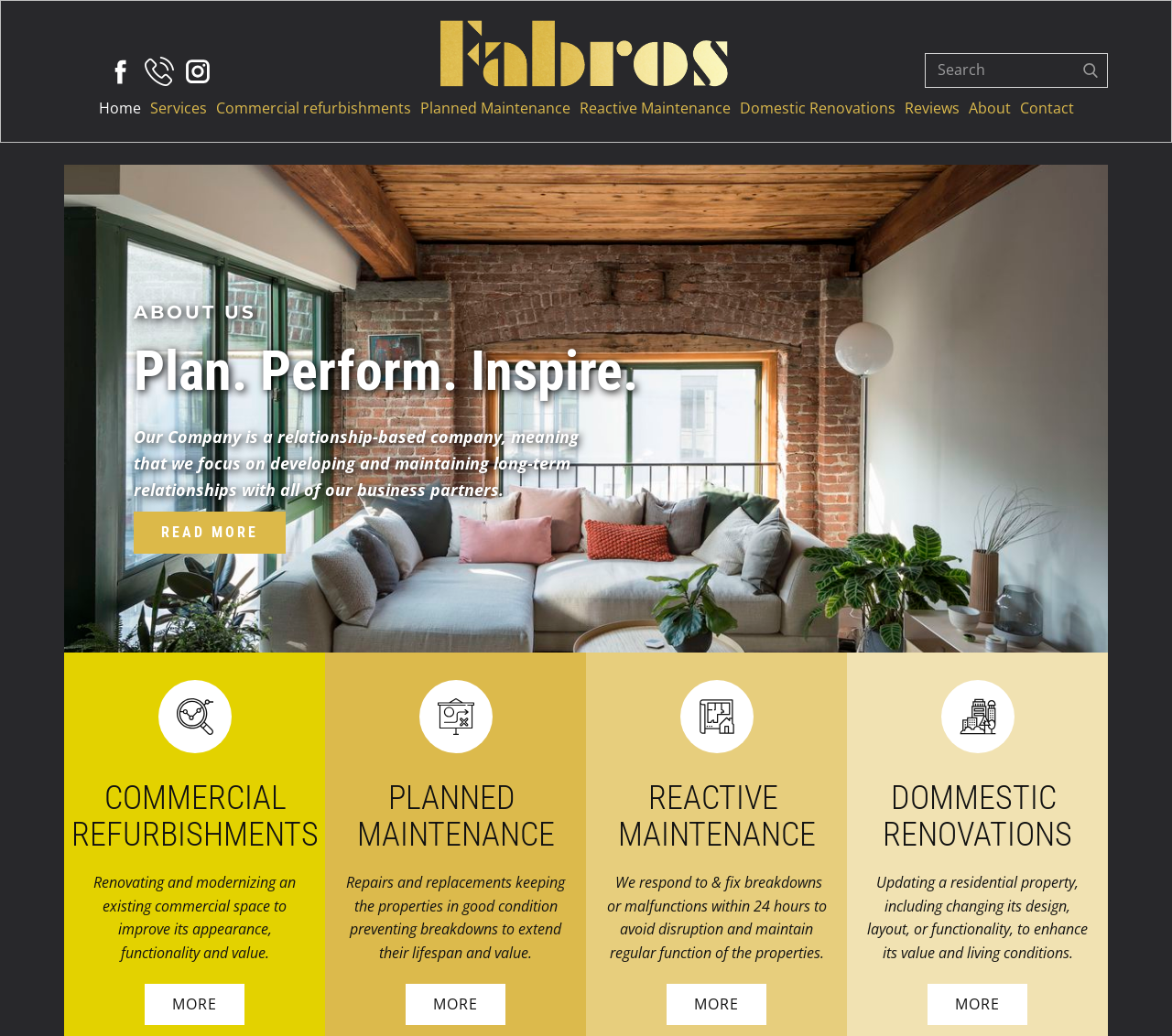What is the focus of the company's maintenance services?
Using the image, elaborate on the answer with as much detail as possible.

According to the text 'Repairs and replacements keeping the properties in good condition preventing breakdowns to extend their lifespan and value.', the focus of the company's maintenance services is to prevent breakdowns and extend the lifespan and value of properties.